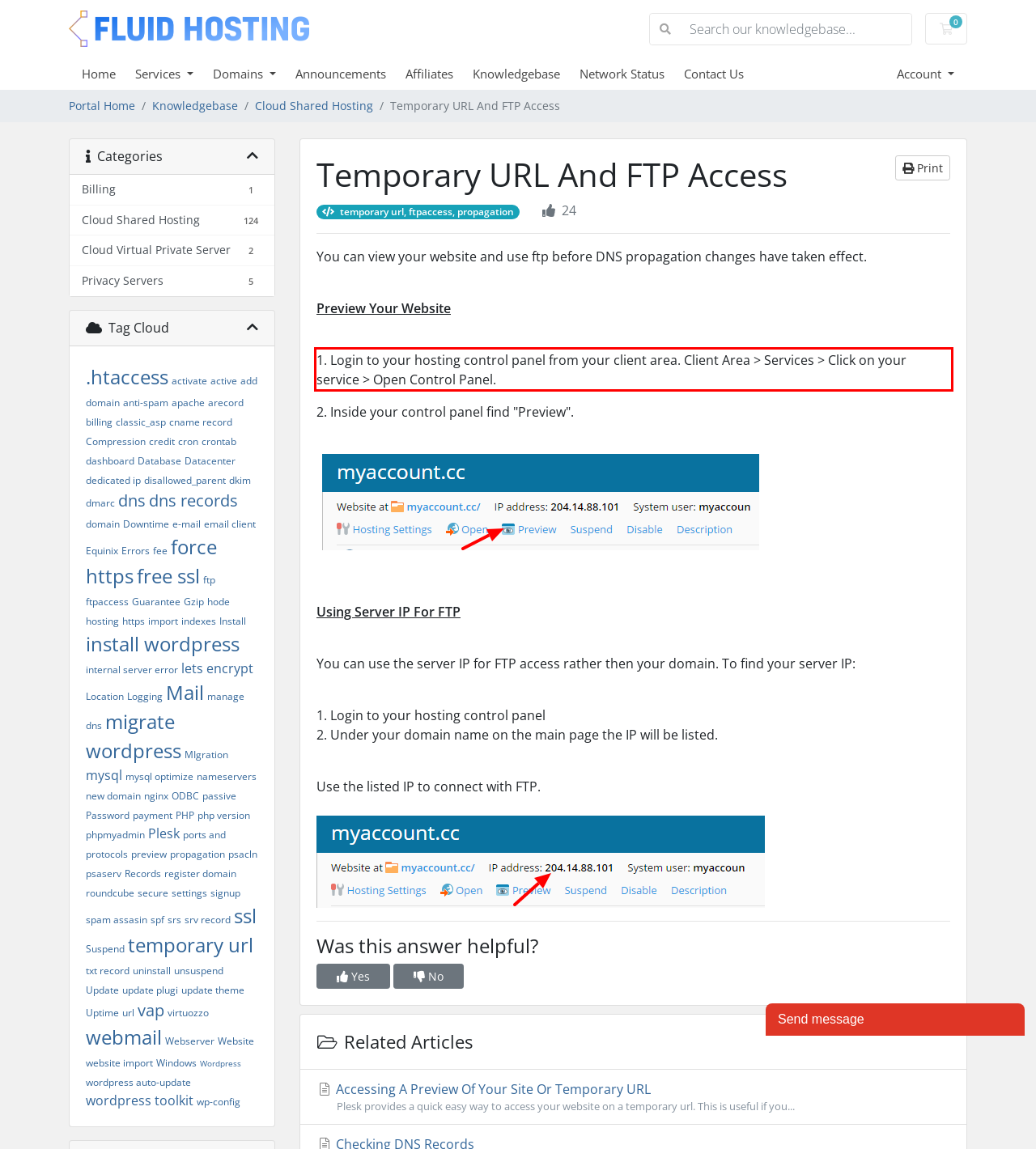Within the provided webpage screenshot, find the red rectangle bounding box and perform OCR to obtain the text content.

1. Login to your hosting control panel from your client area. Client Area > Services > Click on your service > Open Control Panel.